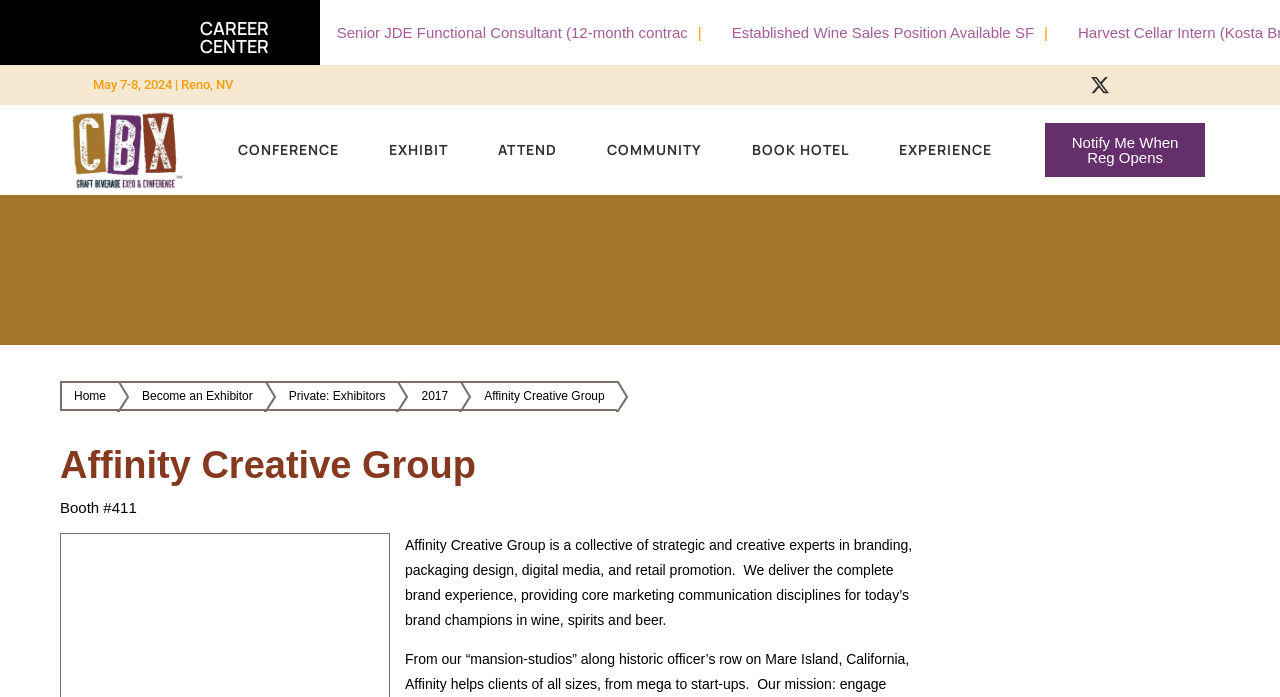Find the bounding box coordinates of the element to click in order to complete this instruction: "Visit Craft Beverage Expo website". The bounding box coordinates must be four float numbers between 0 and 1, denoted as [left, top, right, bottom].

[0.055, 0.157, 0.144, 0.273]